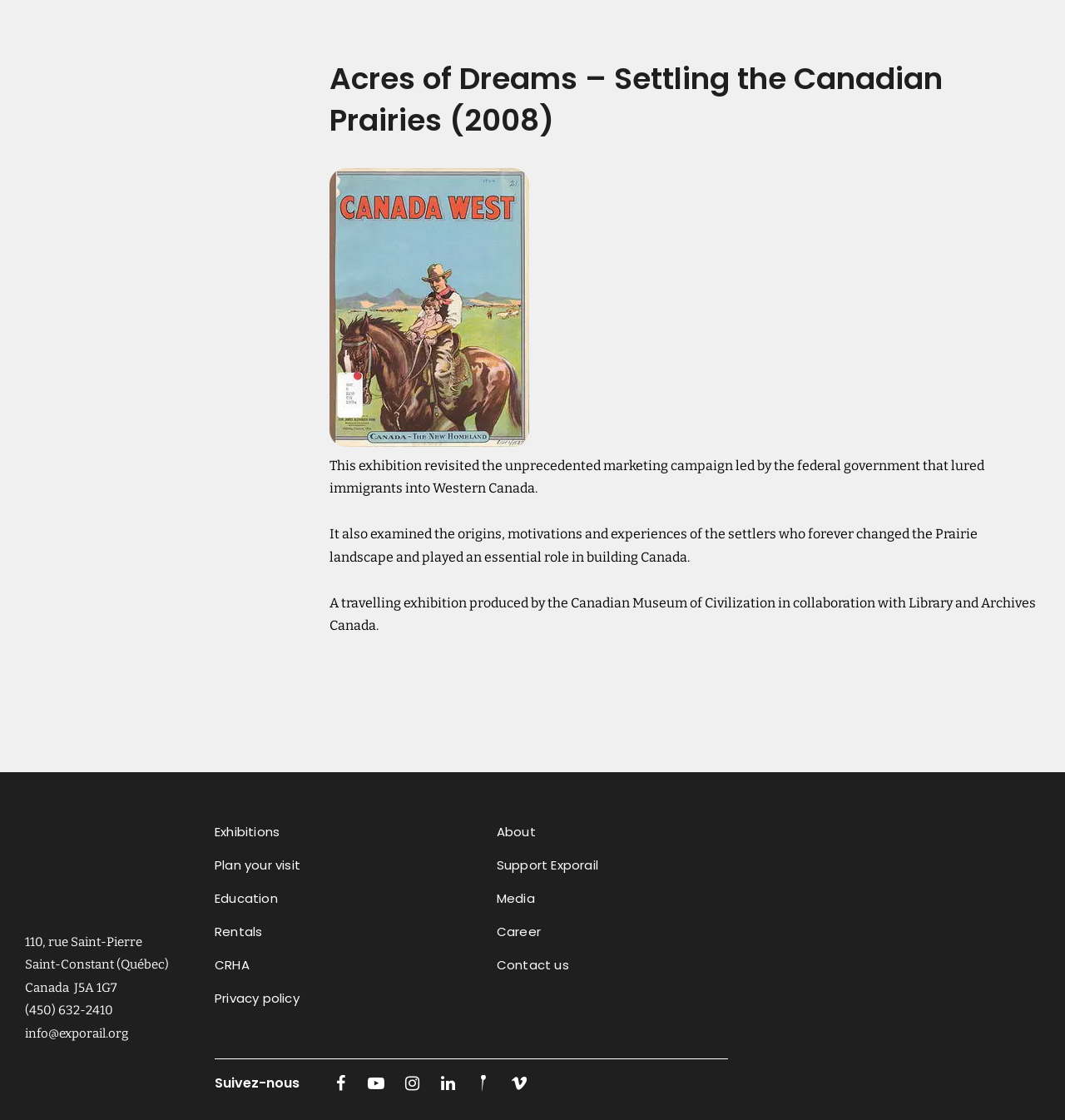What is the address of Exporail?
Carefully analyze the image and provide a thorough answer to the question.

The address of Exporail can be found in the contentinfo section at the bottom of the page, which lists the address as '110, rue Saint-Pierre', 'Saint-Constant (Québec)', and 'Canada J5A 1G7'.